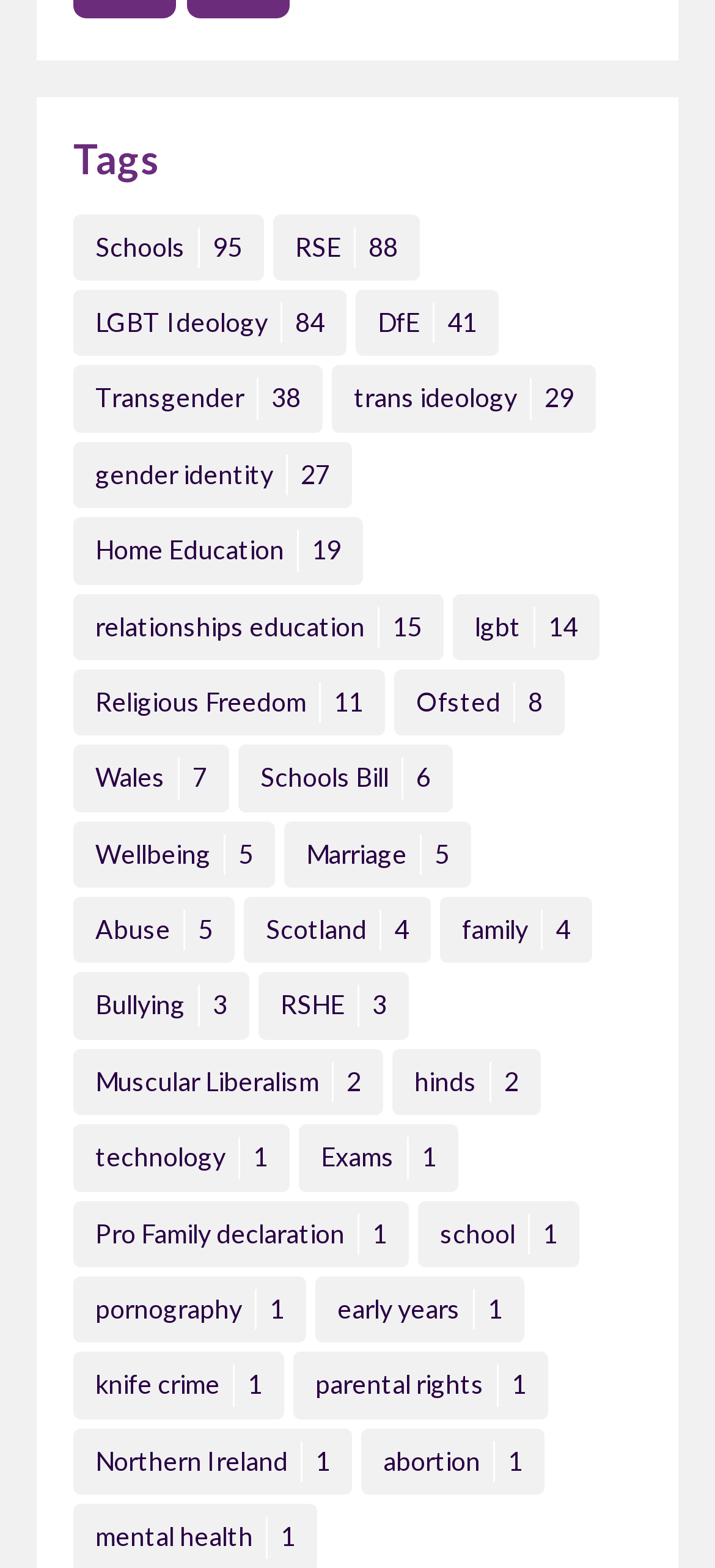Use a single word or phrase to answer the following:
What is the topic of the link at the top of the webpage?

Tags